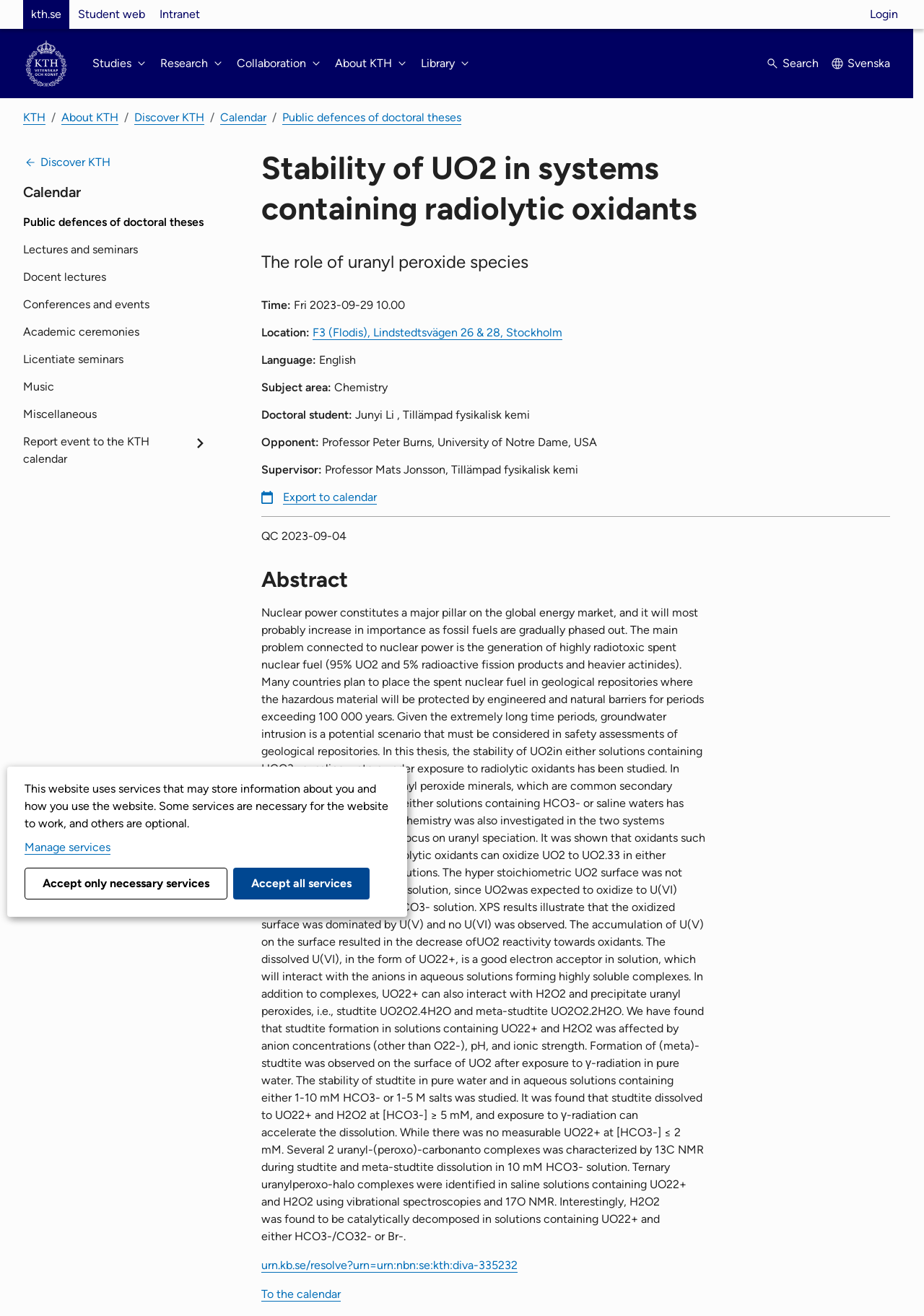Identify the bounding box for the given UI element using the description provided. Coordinates should be in the format (top-left x, top-left y, bottom-right x, bottom-right y) and must be between 0 and 1. Here is the description: To the calendar

[0.283, 0.978, 0.369, 0.988]